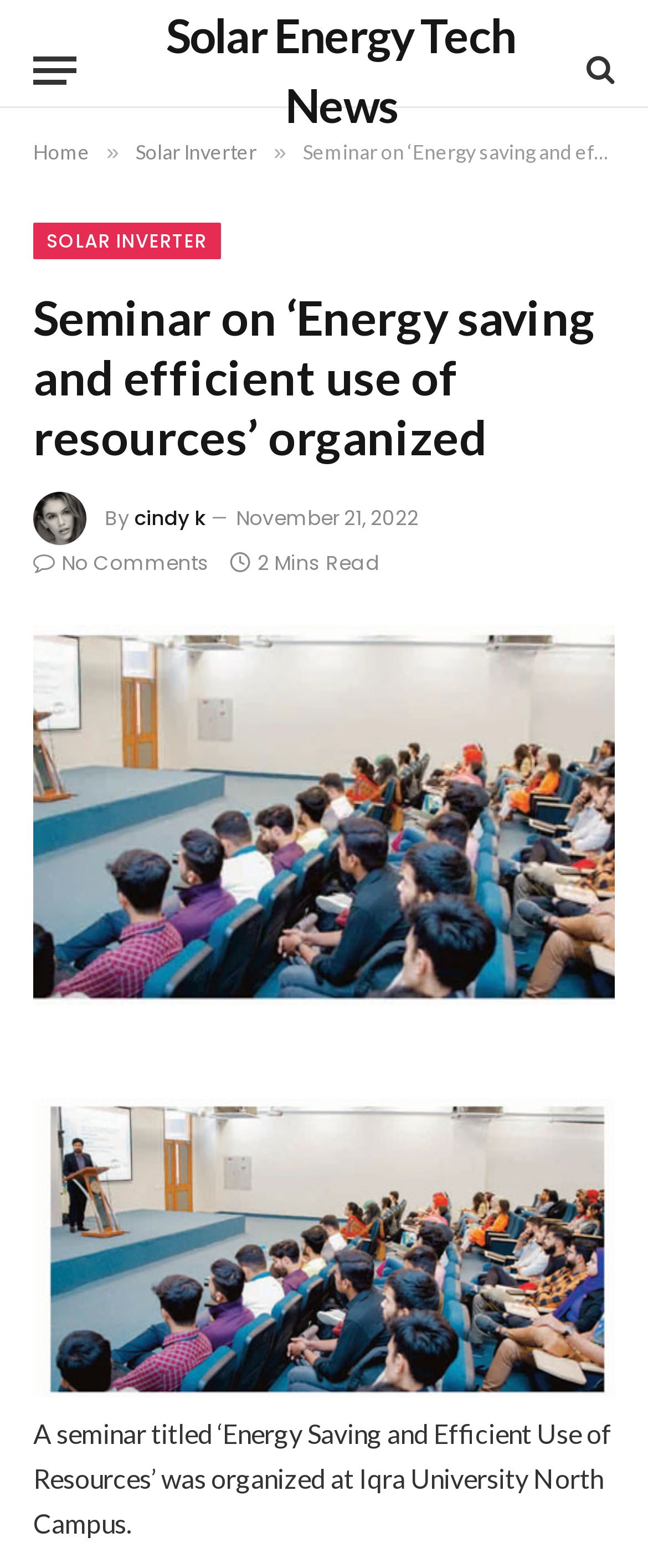Identify the bounding box coordinates of the clickable section necessary to follow the following instruction: "View the seminar details". The coordinates should be presented as four float numbers from 0 to 1, i.e., [left, top, right, bottom].

[0.051, 0.399, 0.949, 0.641]